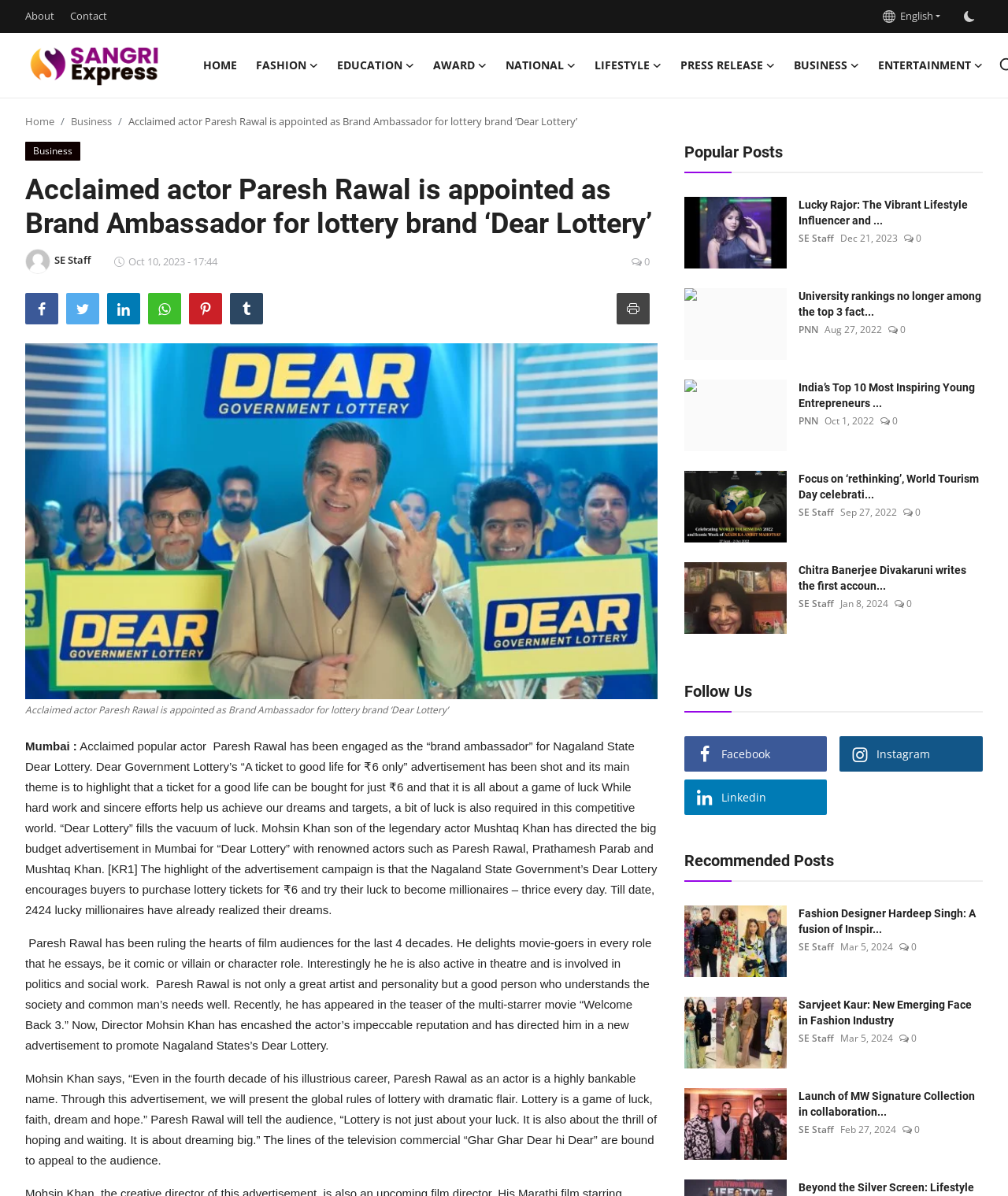Can you pinpoint the bounding box coordinates for the clickable element required for this instruction: "Click the 'About' link"? The coordinates should be four float numbers between 0 and 1, i.e., [left, top, right, bottom].

[0.025, 0.002, 0.054, 0.025]